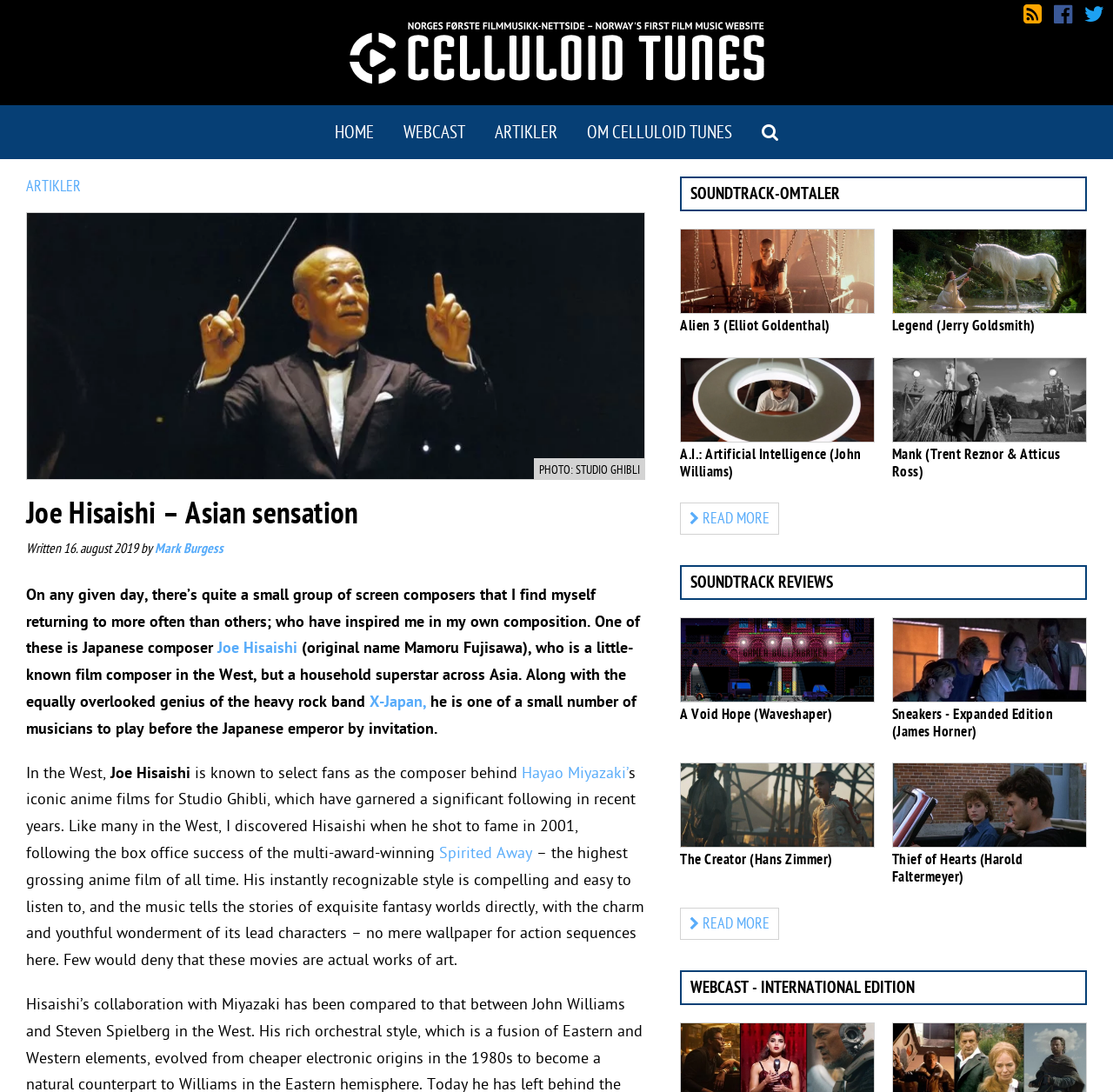Locate the bounding box coordinates of the area where you should click to accomplish the instruction: "View the article about Alien 3 soundtrack".

[0.611, 0.291, 0.746, 0.308]